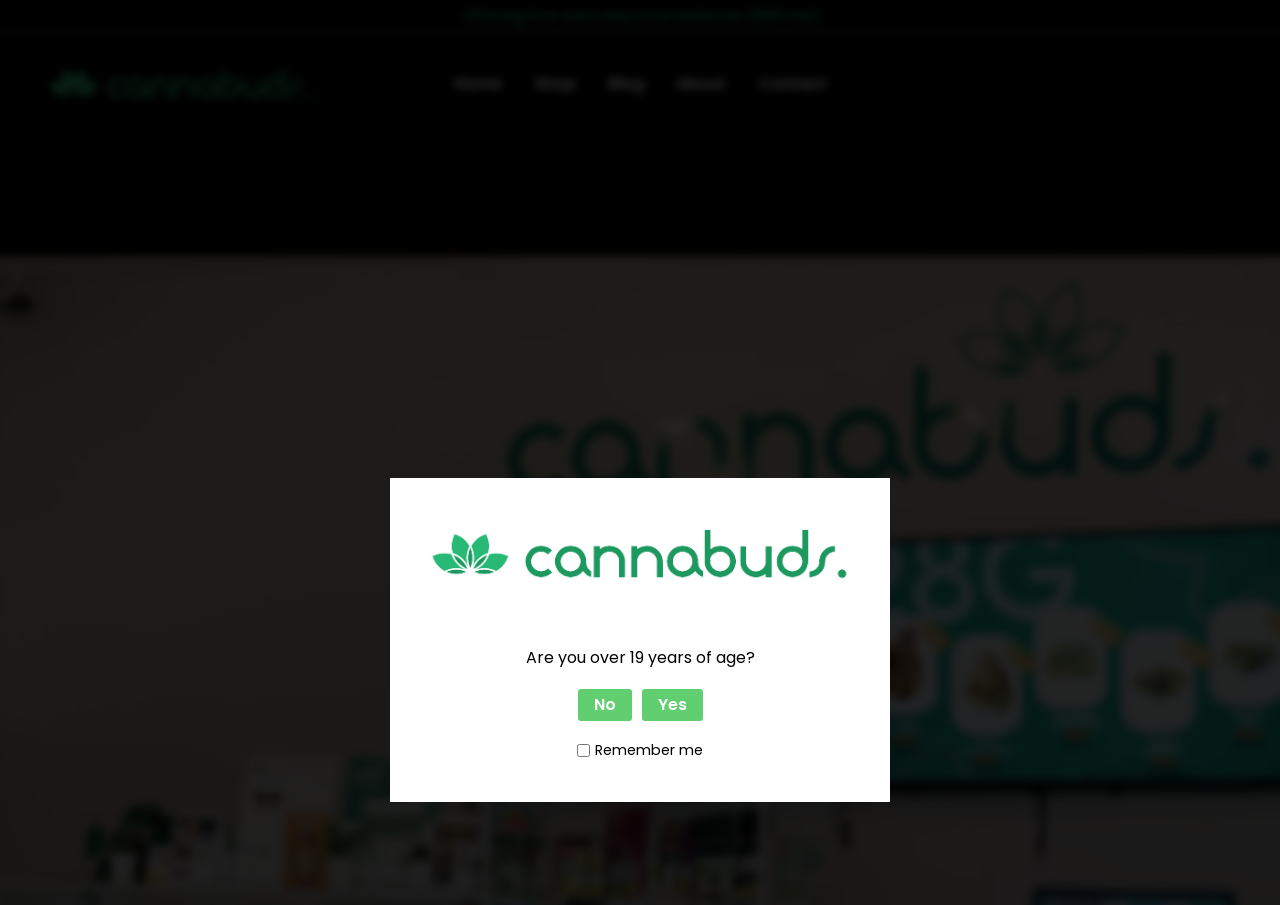Please provide a detailed answer to the question below by examining the image:
What is the purpose of the checkbox?

The answer can be found in the checkbox element with the text 'Remember me'. This checkbox is likely used to remember the user's age verification response, so they do not have to verify their age again on subsequent visits to the website.